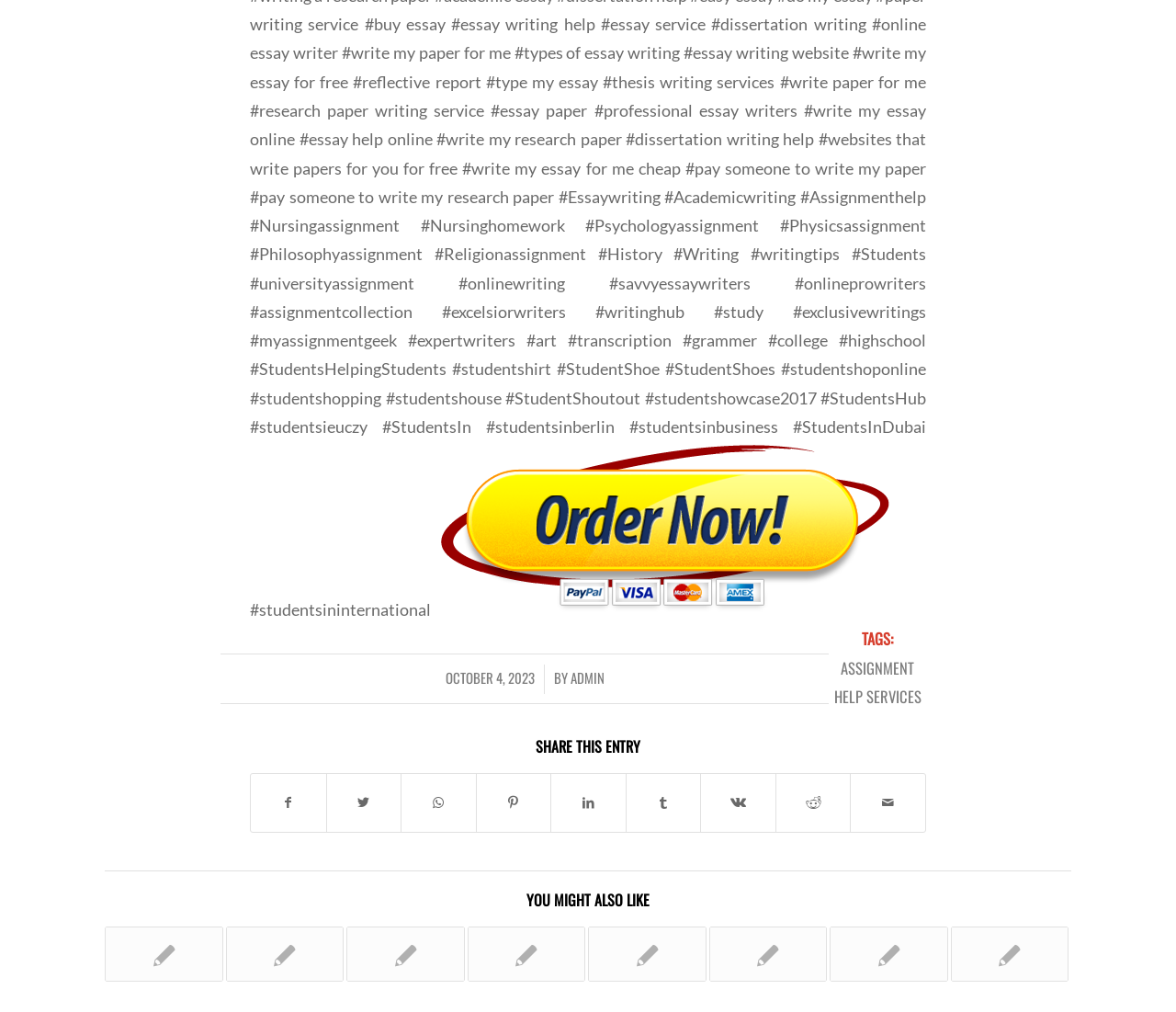Who is the author of the current entry?
Please use the image to provide an in-depth answer to the question.

The author of the current entry is mentioned in the top section of the webpage, next to the date, and is identified as 'ADMIN'.